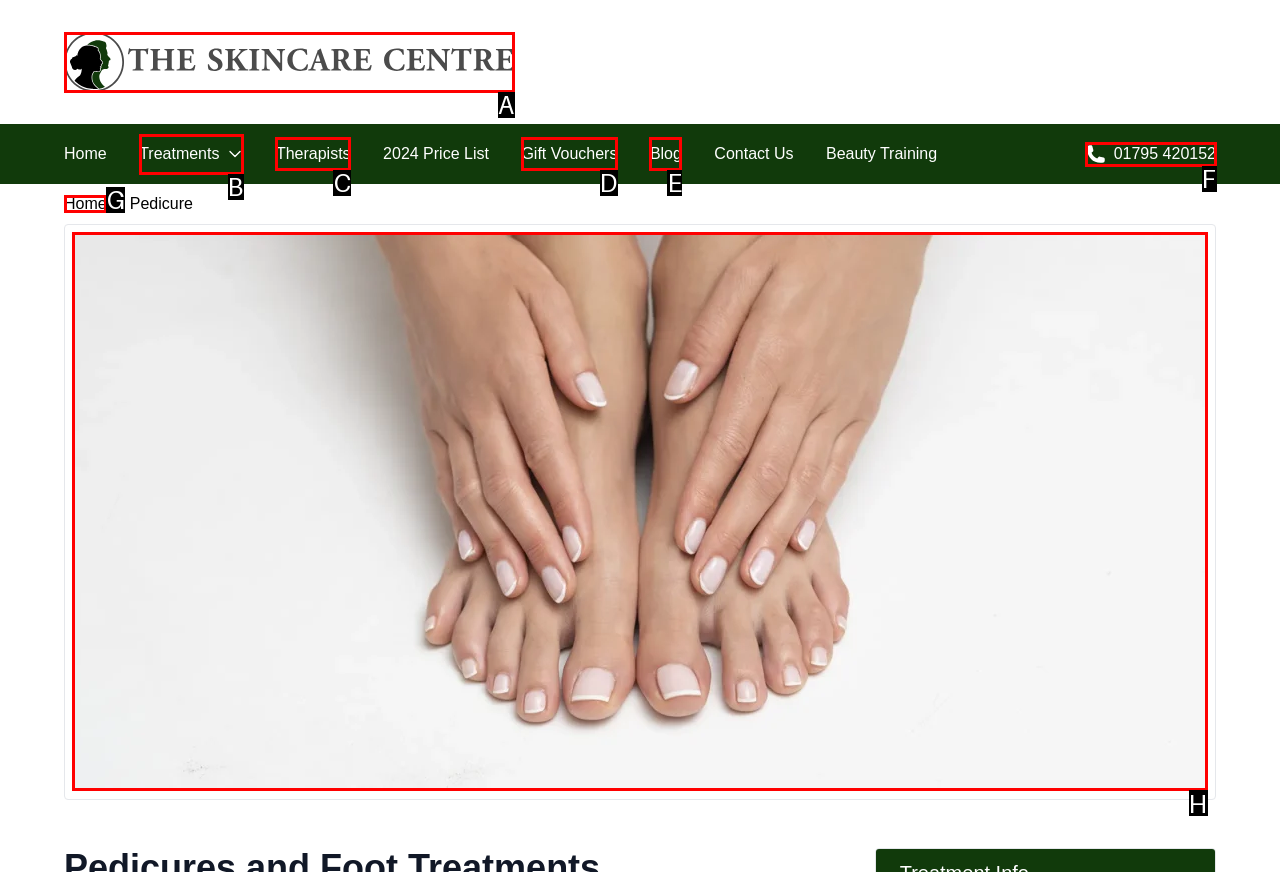Determine which letter corresponds to the UI element to click for this task: View Pedicure Treatments
Respond with the letter from the available options.

H